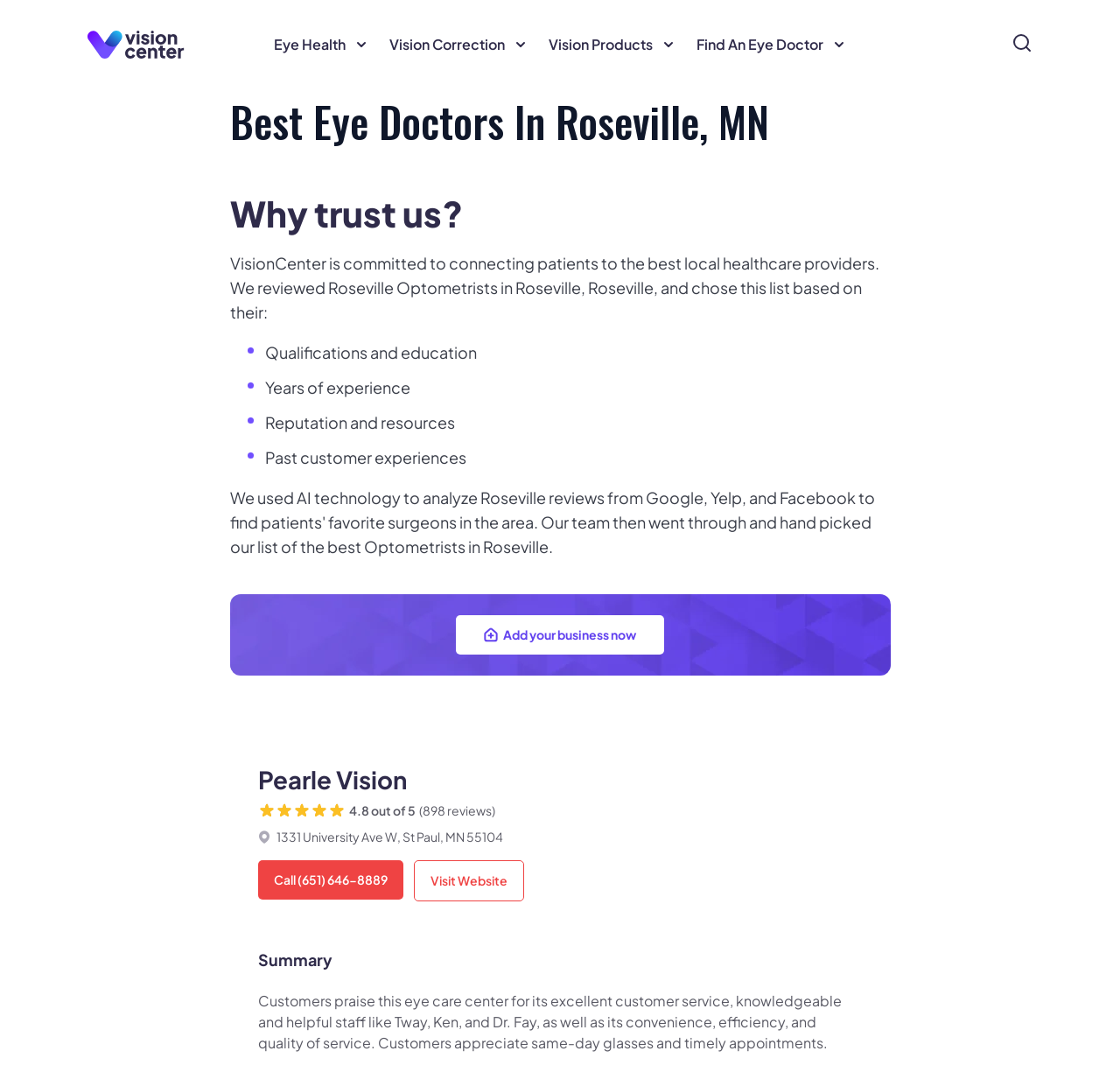Reply to the question with a single word or phrase:
What is the main category of eye health?

Eye Health